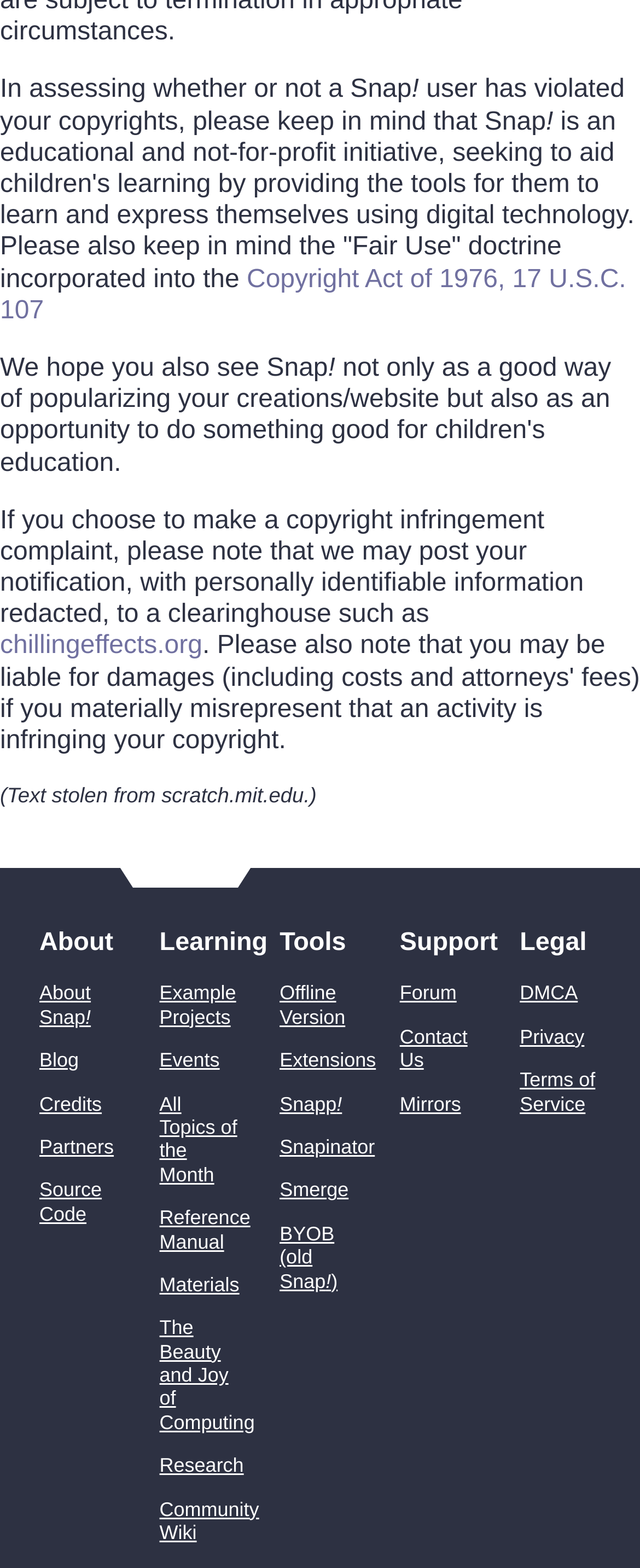Please provide a detailed answer to the question below by examining the image:
What is the name of the website that may post copyright infringement notifications?

According to the webpage, if a user chooses to make a copyright infringement complaint, Snap! may post the notification, with personally identifiable information redacted, to a clearinghouse such as chillingeffects.org.